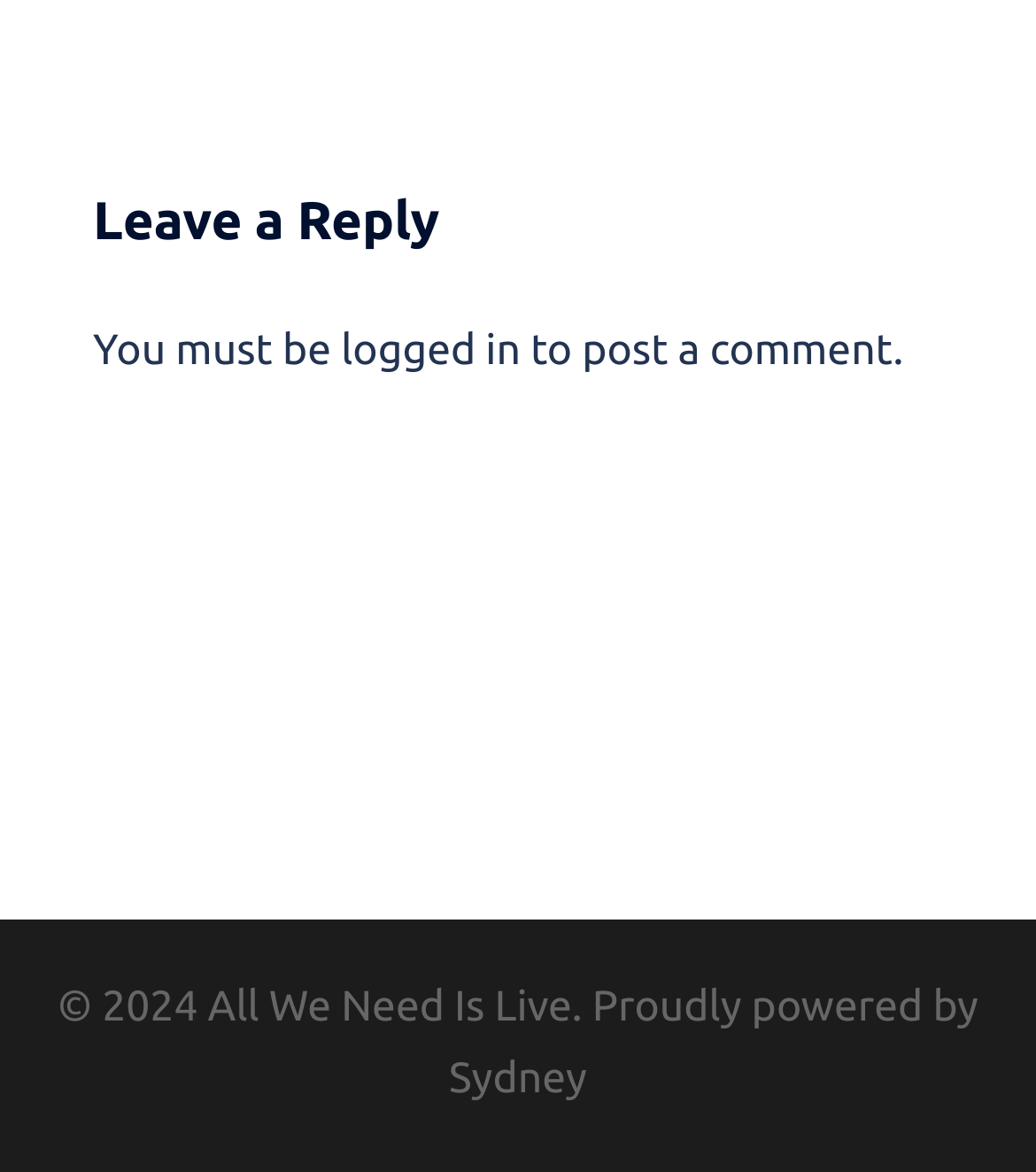What is the content type of the webpage?
Based on the screenshot, answer the question with a single word or phrase.

Comment section